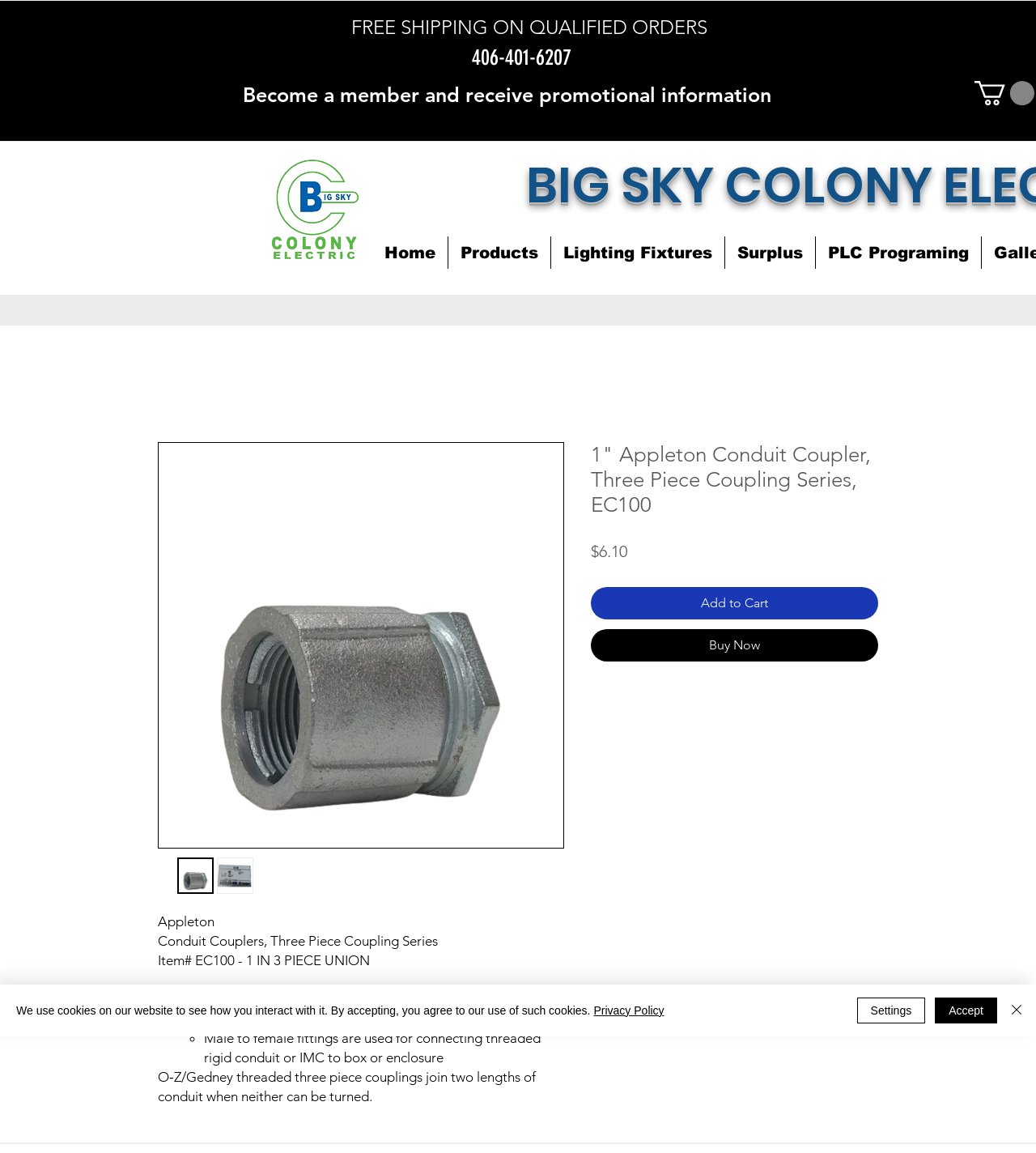What is the product name?
Based on the image, answer the question with as much detail as possible.

I found the product name by looking at the heading '1" Appleton Conduit Coupler, Three Piece Coupling Series, EC100' and the image description '1" Appleton Conduit Coupler, Three Piece Coupling Series, EC100' which suggests that the product name is Appleton Conduit Coupler.